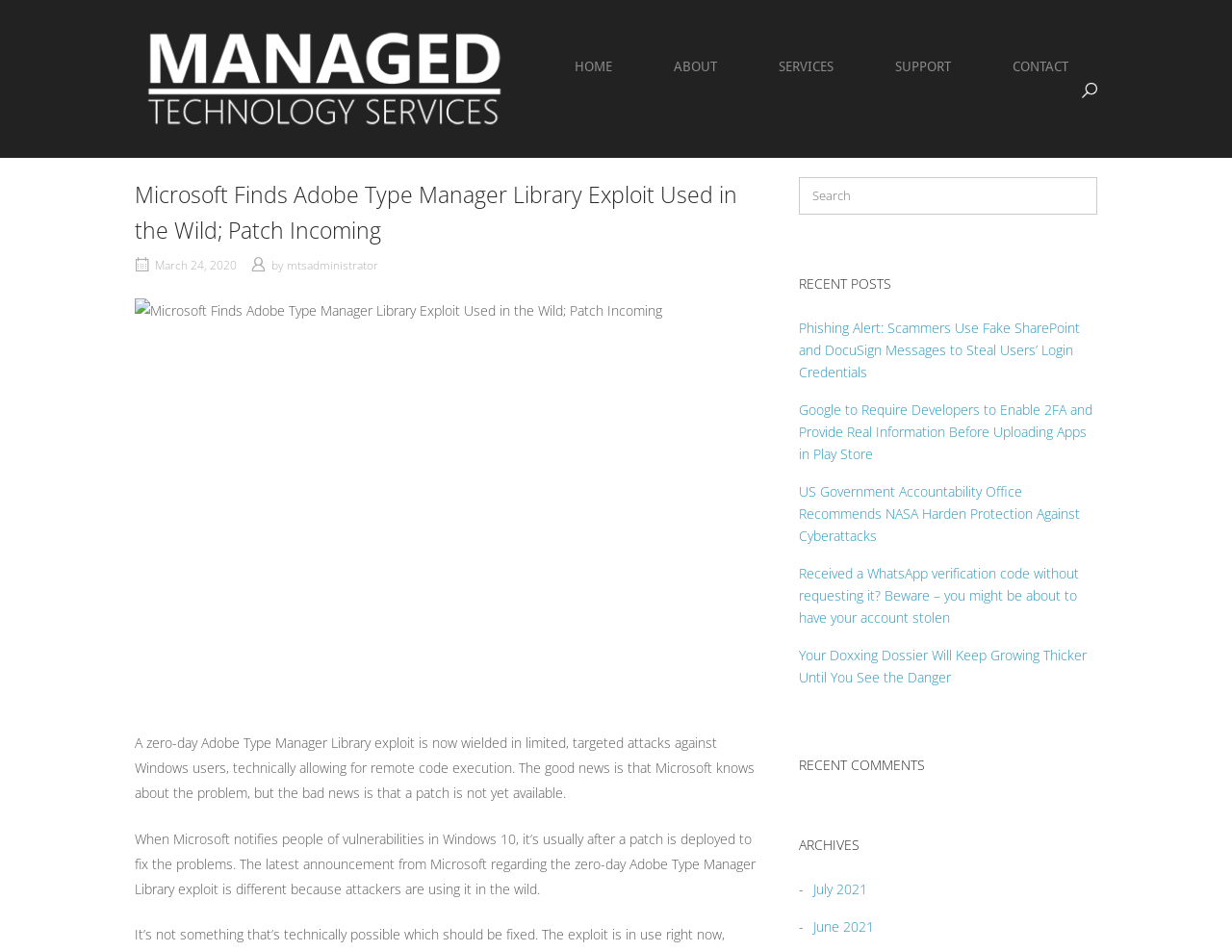What is the text of the first link in the navigation menu? Analyze the screenshot and reply with just one word or a short phrase.

Home